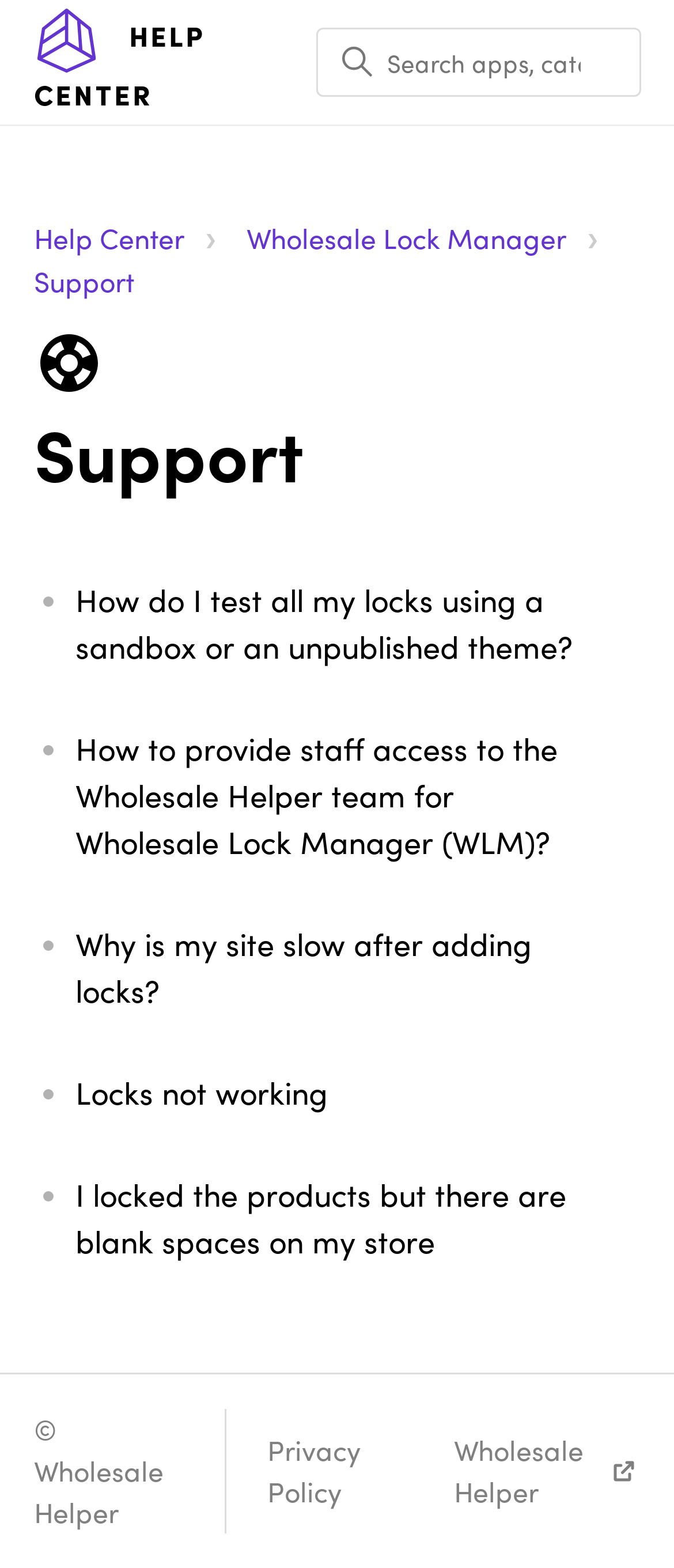What is the main category of the help center?
Please answer the question with a detailed response using the information from the screenshot.

The main category of the help center can be determined by looking at the list items under the main element. The first list item is 'Help Center', the second is 'Wholesale Lock Manager', and the third is 'Support'. The 'Support' category is also highlighted as the current page, indicating that it is the main category of the help center.